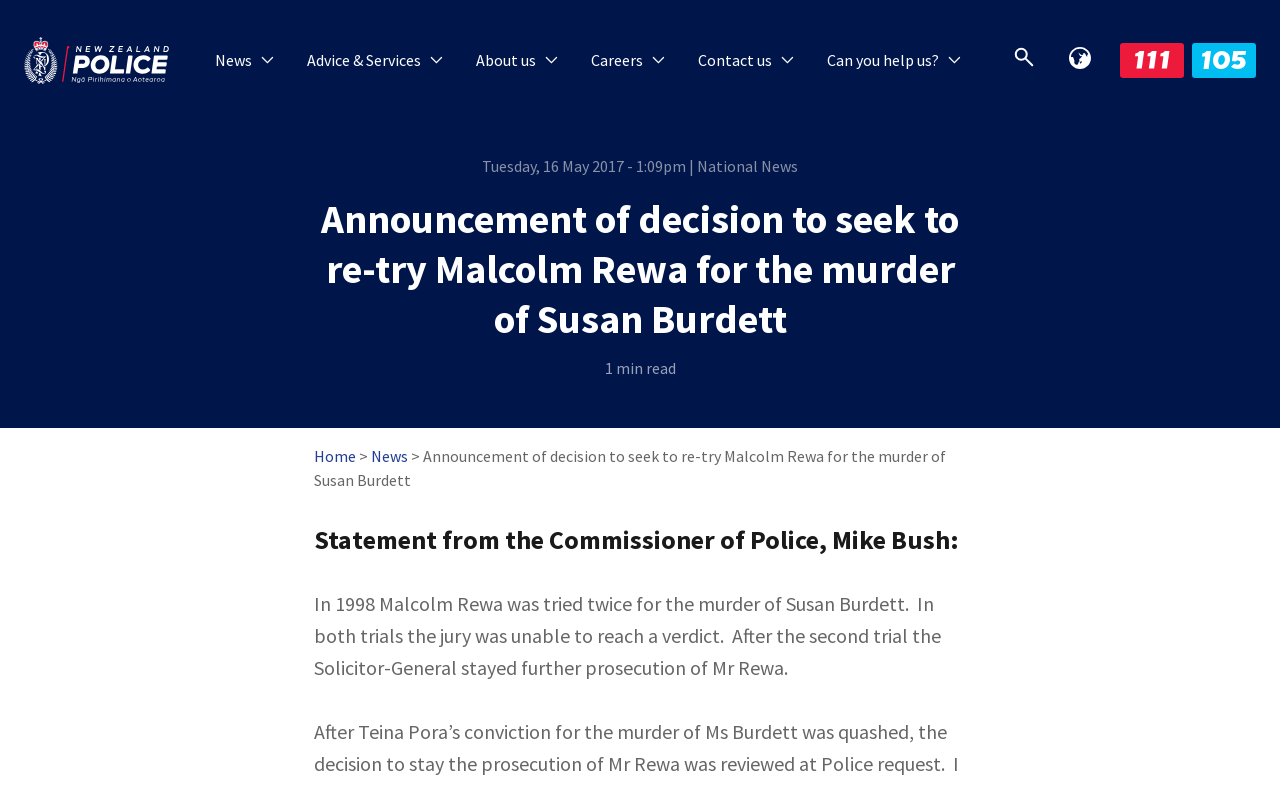Given the description of a UI element: "About us", identify the bounding box coordinates of the matching element in the webpage screenshot.

[0.359, 0.041, 0.449, 0.112]